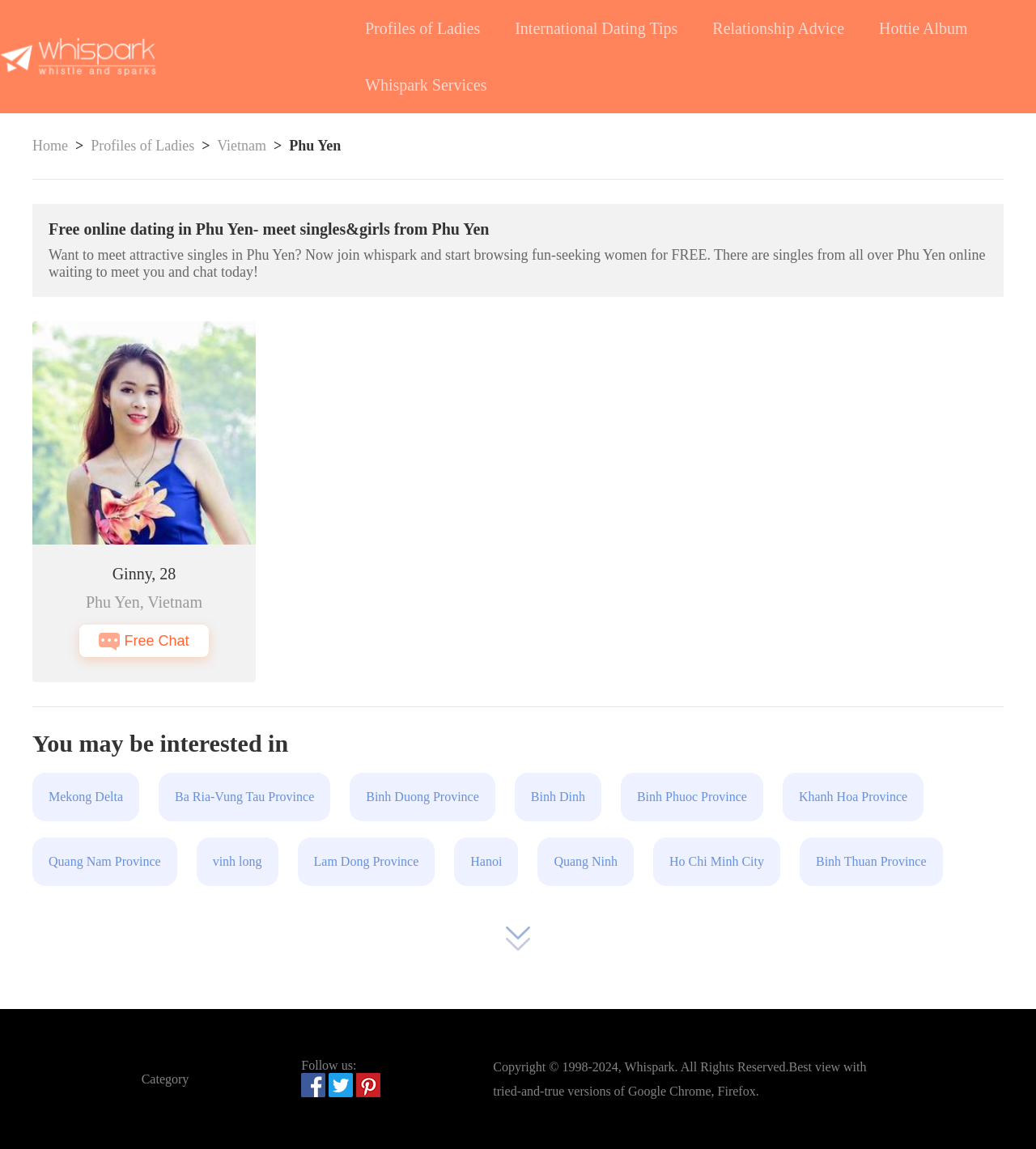Please reply to the following question with a single word or a short phrase:
What is the age of the girl in the profile picture?

28